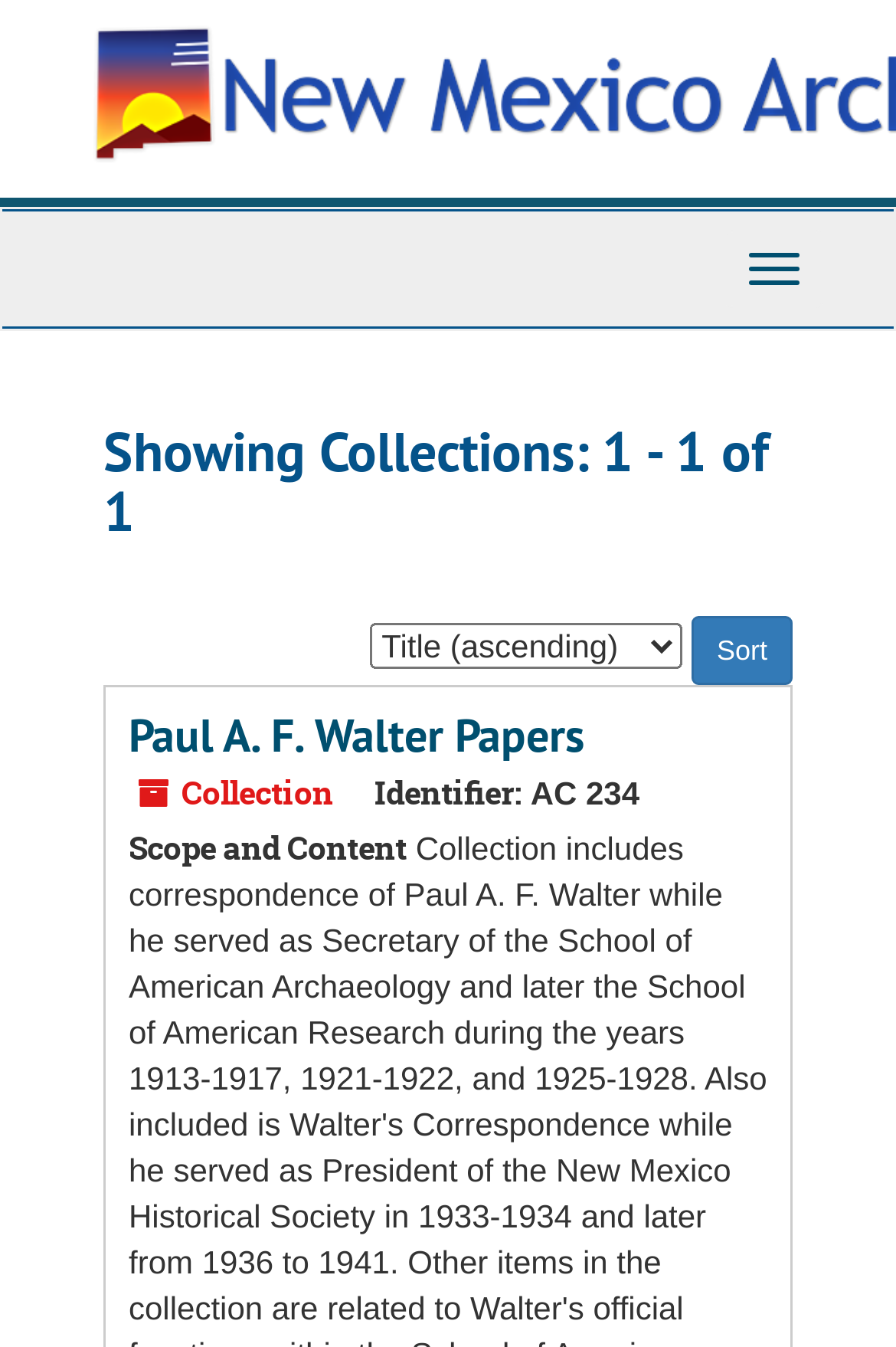What is the current sort option?
Give a single word or phrase as your answer by examining the image.

Sort by: